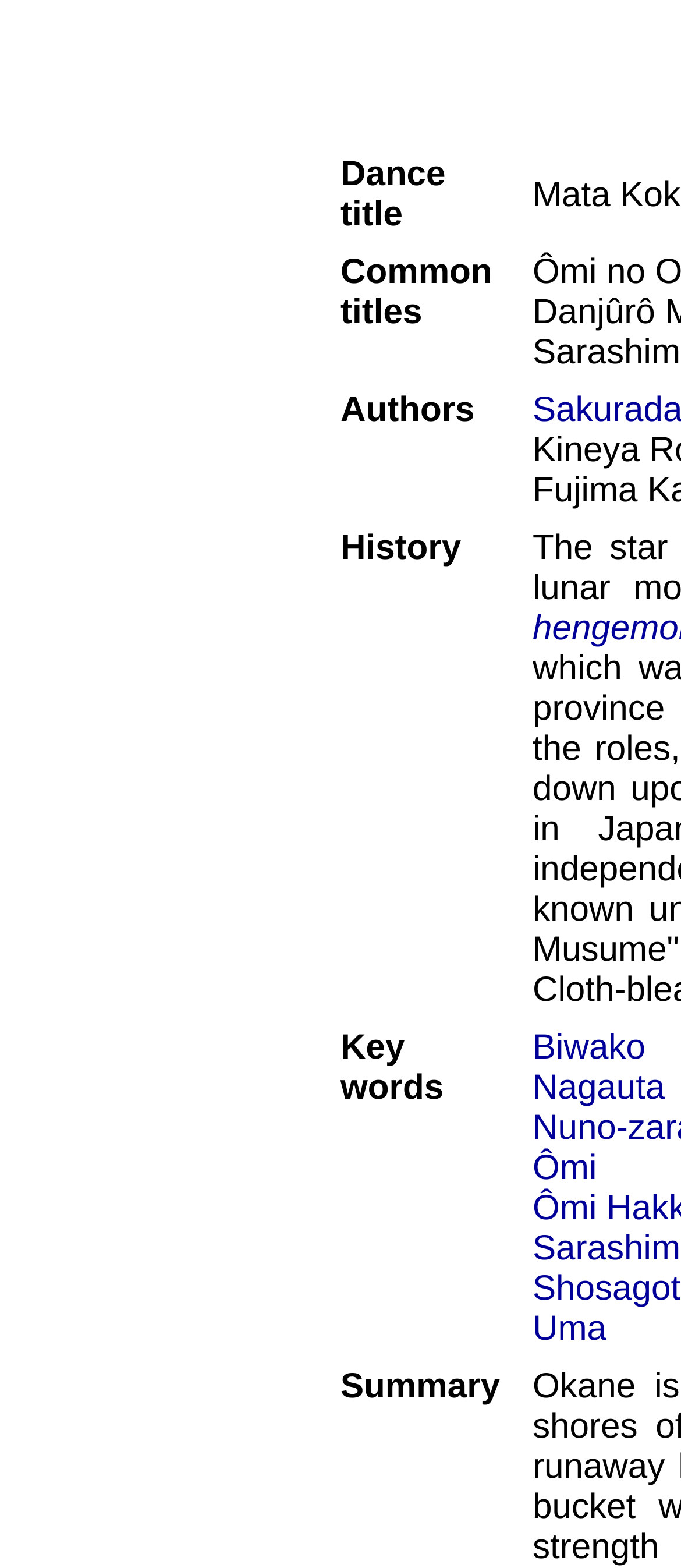Give a one-word or one-phrase response to the question:
How many links are there in the 'Key words' section?

4